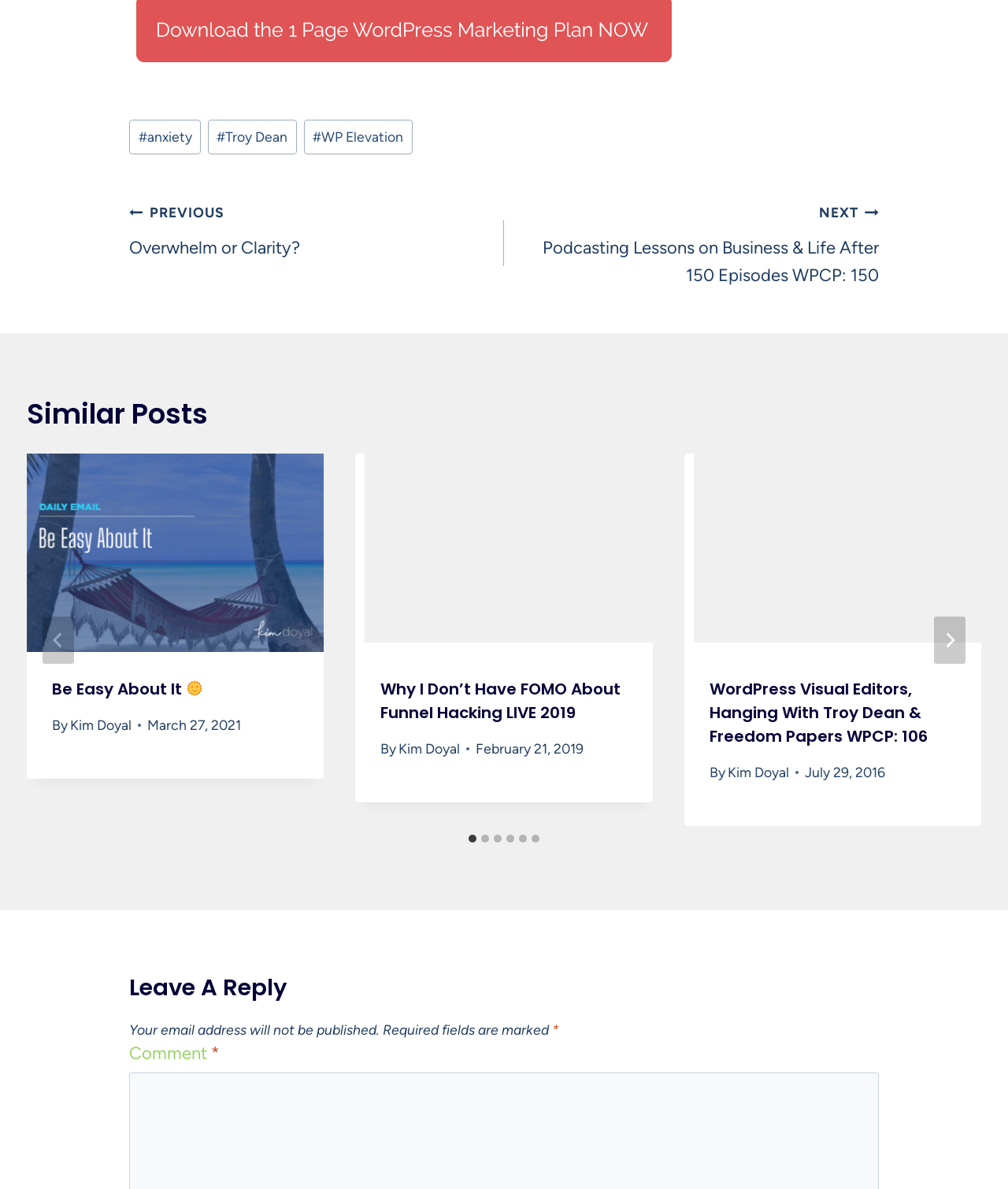Respond with a single word or short phrase to the following question: 
What is the title of the first similar post?

Be Easy About It